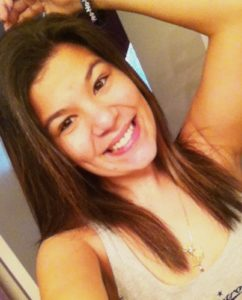What is the purpose of the 'Justice For GiGi' campaign?
Please provide a detailed answer to the question.

The caption states that the campaign aims to bring awareness to domestic violence and its impact on countless lives, honoring GiGi's memory and encouraging support for victims.